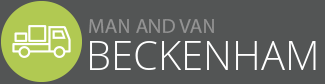What is the typography of 'BECKENHAM'?
Look at the image and respond with a one-word or short phrase answer.

Bold, clean